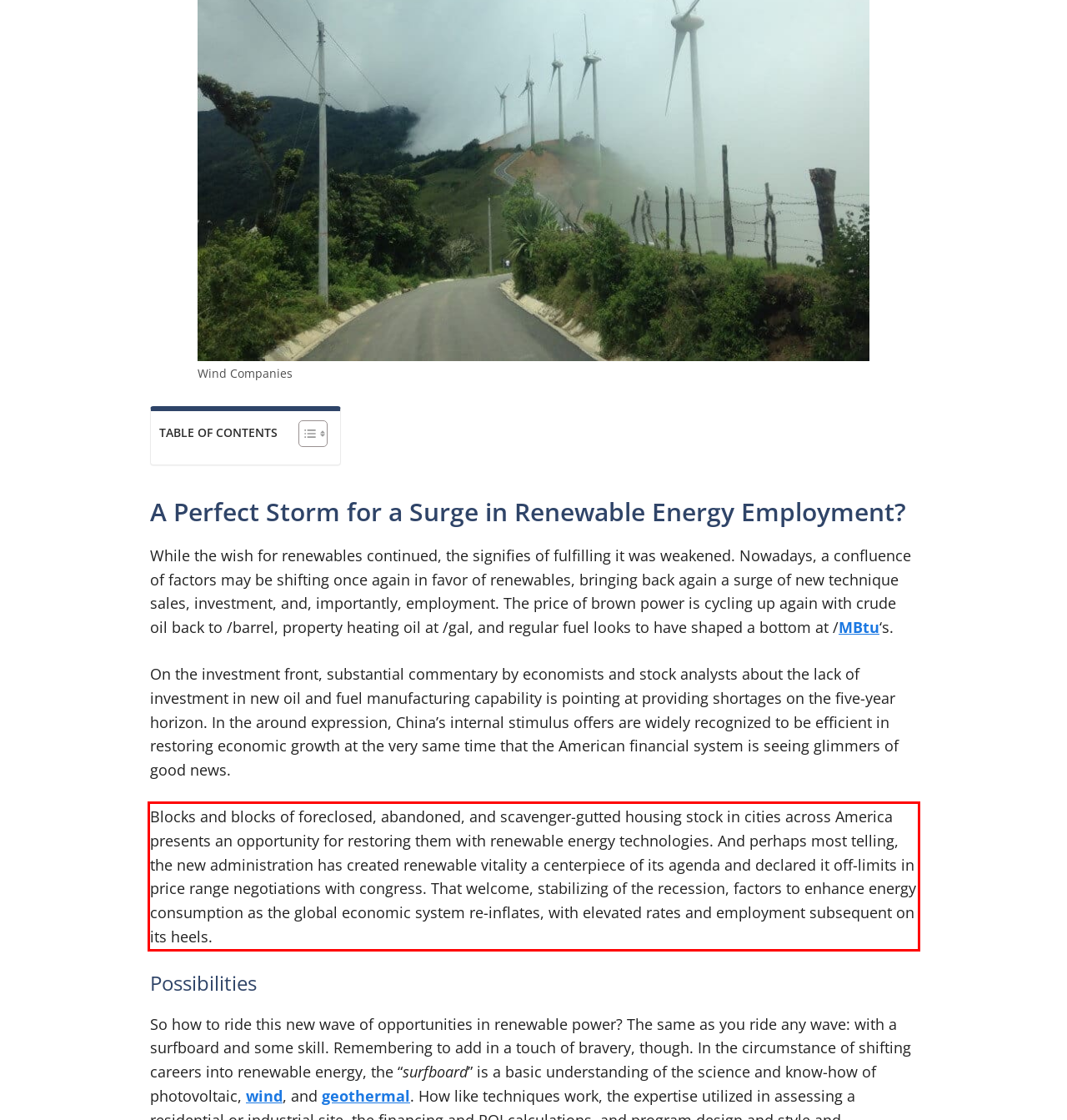Please analyze the provided webpage screenshot and perform OCR to extract the text content from the red rectangle bounding box.

Blocks and blocks of foreclosed, abandoned, and scavenger-gutted housing stock in cities across America presents an opportunity for restoring them with renewable energy technologies. And perhaps most telling, the new administration has created renewable vitality a centerpiece of its agenda and declared it off-limits in price range negotiations with congress. That welcome, stabilizing of the recession, factors to enhance energy consumption as the global economic system re-inflates, with elevated rates and employment subsequent on its heels.